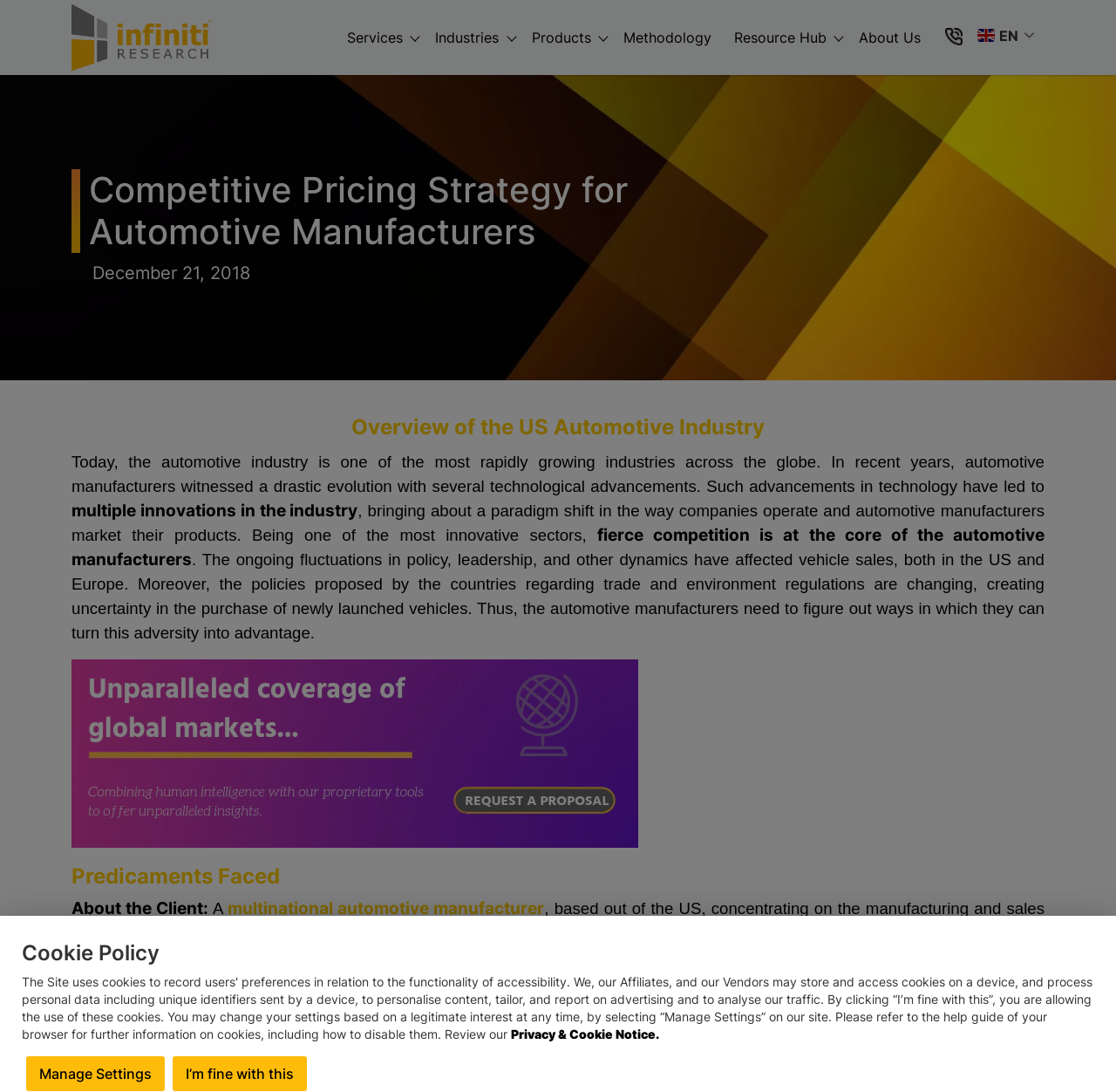Identify and provide the main heading of the webpage.

Competitive Pricing Strategy for Automotive Manufacturers